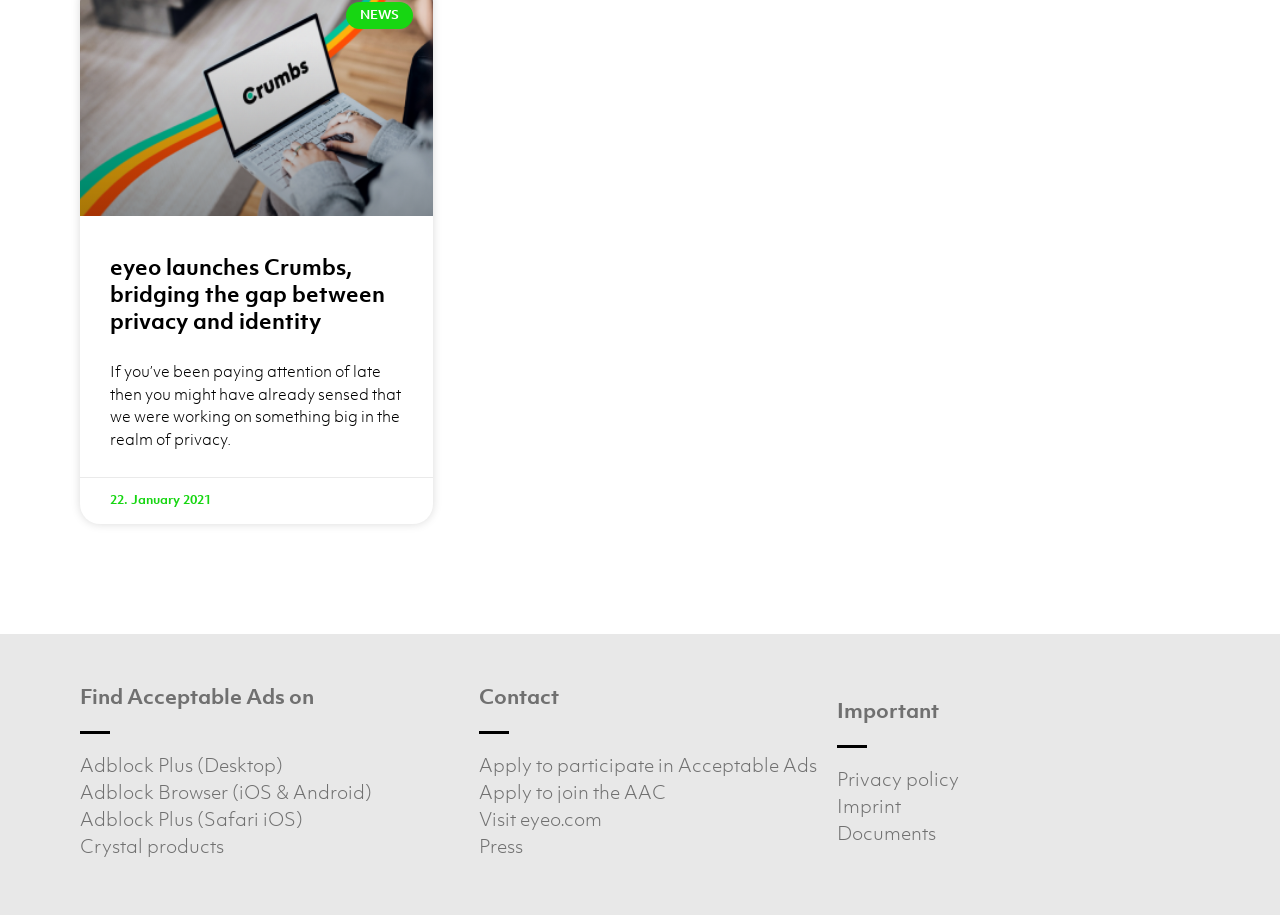How many headings are available on the webpage?
Refer to the image and provide a thorough answer to the question.

I counted the number of headings on the webpage and found four headings: 'NEWS', 'Find Acceptable Ads on', 'Contact', and 'Important'.